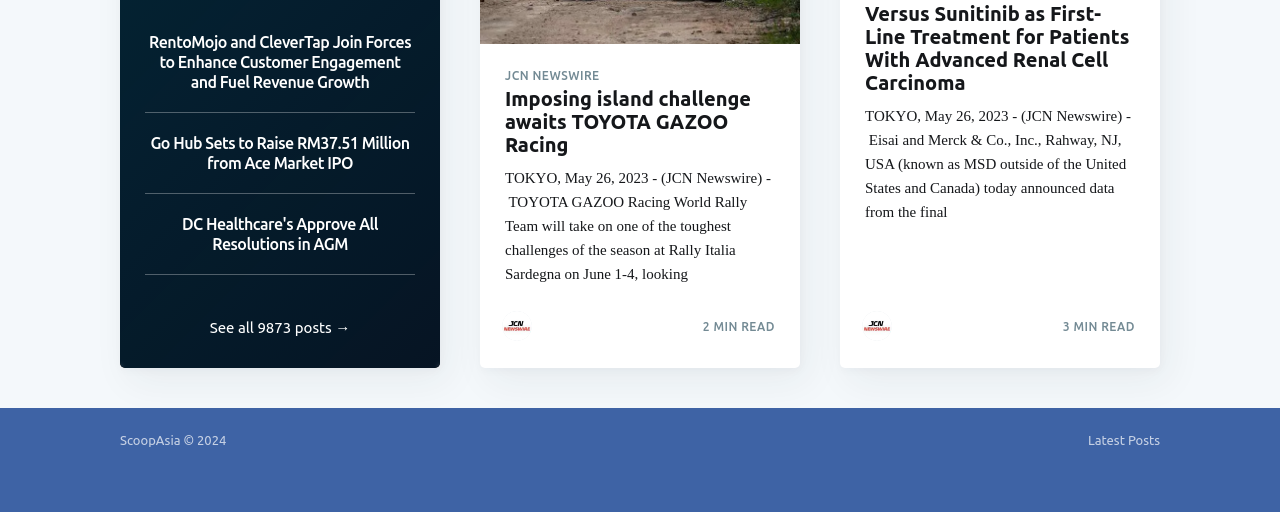Specify the bounding box coordinates of the area to click in order to execute this command: 'See all posts'. The coordinates should consist of four float numbers ranging from 0 to 1, and should be formatted as [left, top, right, bottom].

[0.164, 0.623, 0.274, 0.656]